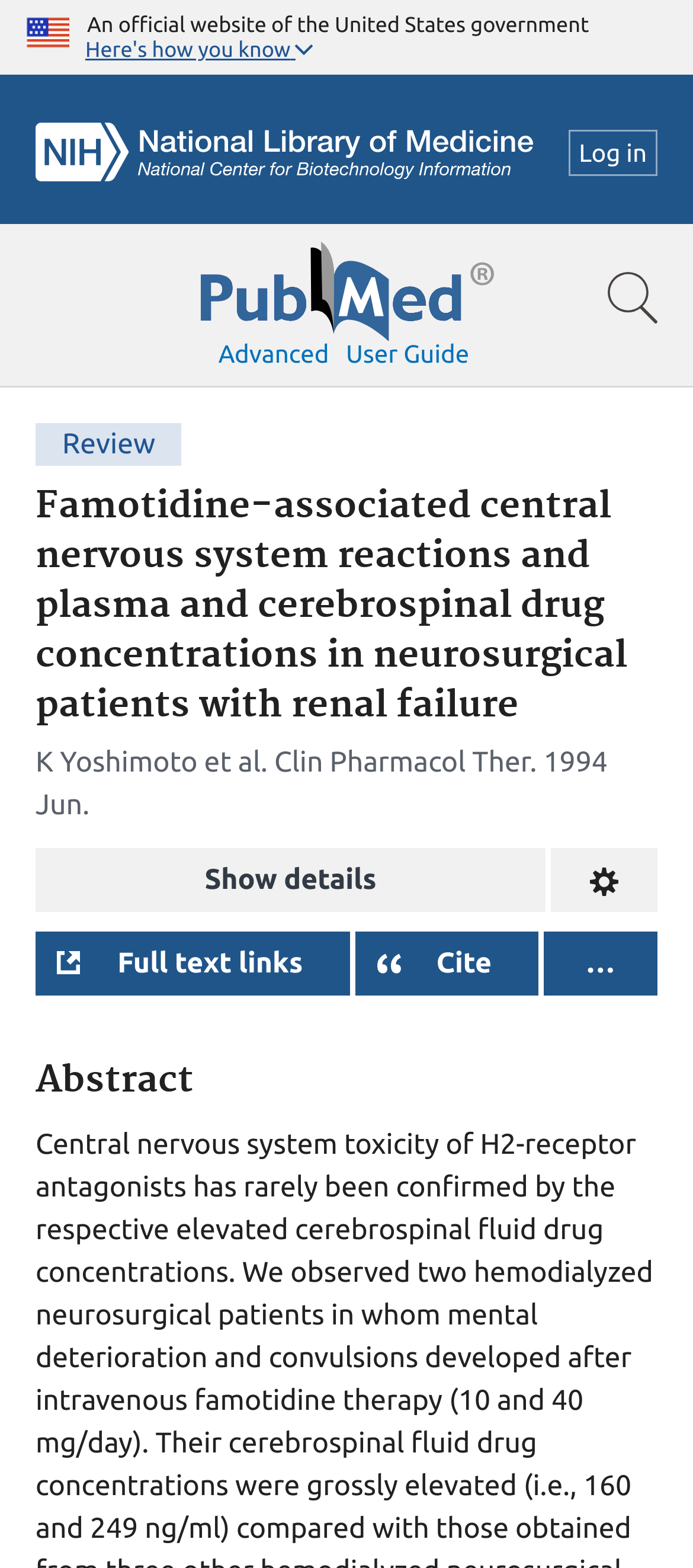What is the journal of the article?
Using the image provided, answer with just one word or phrase.

Clin Pharmacol Ther